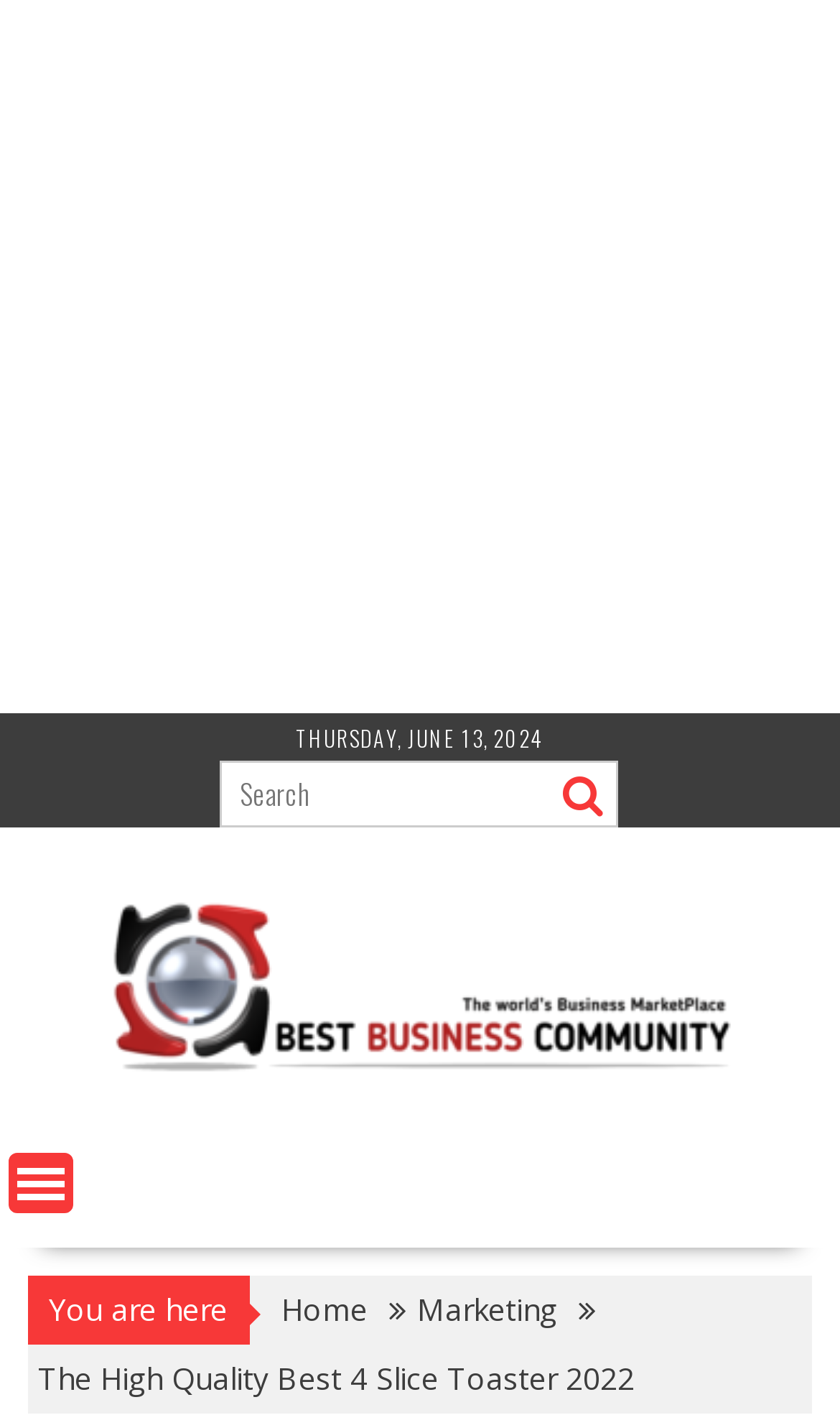Please find and generate the text of the main header of the webpage.

THE HIGH QUALITY BEST 4 SLICE TOASTER 2022